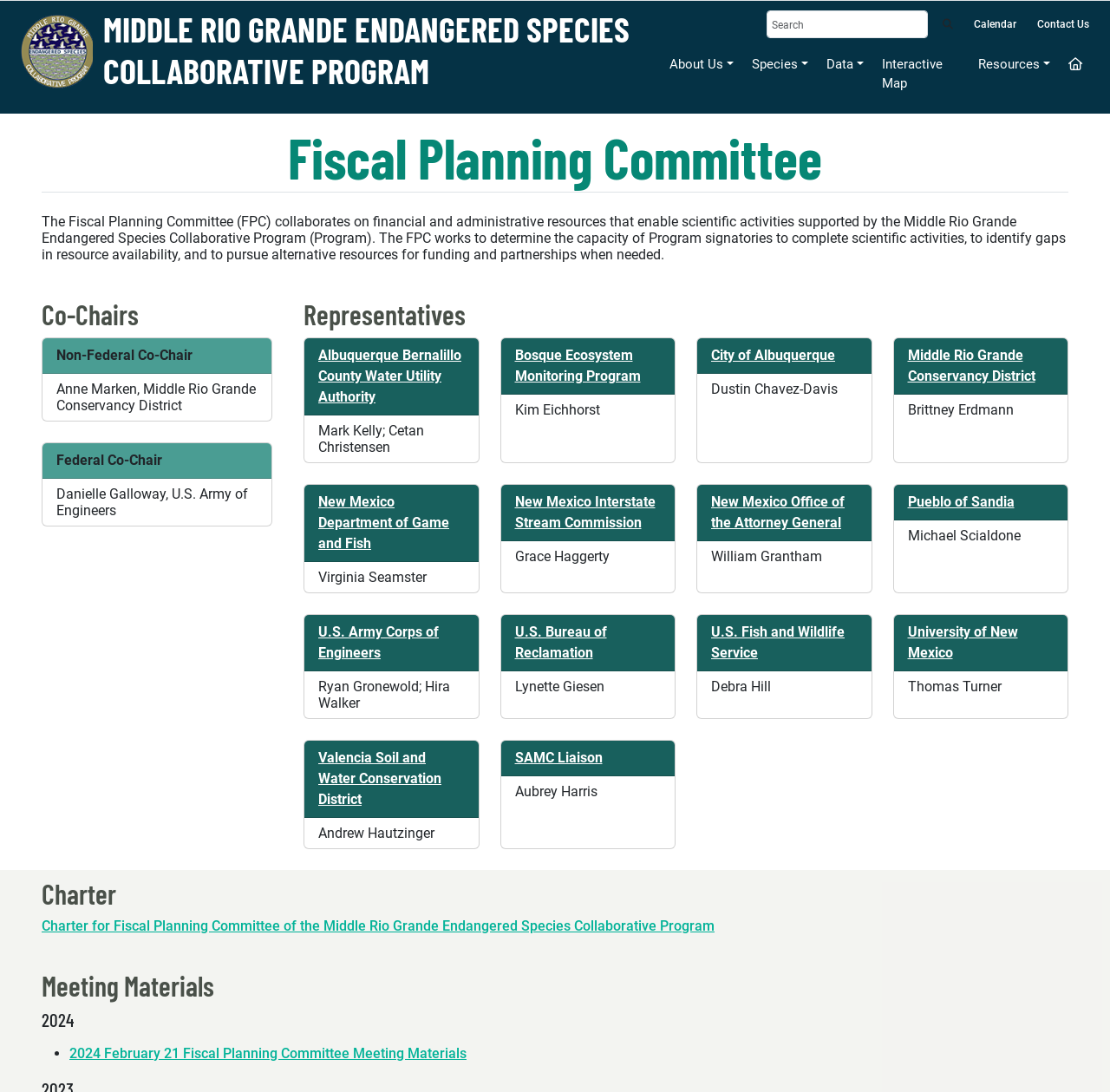Can you identify the bounding box coordinates of the clickable region needed to carry out this instruction: 'View the 2024 February 21 Fiscal Planning Committee Meeting Materials'? The coordinates should be four float numbers within the range of 0 to 1, stated as [left, top, right, bottom].

[0.062, 0.957, 0.42, 0.972]